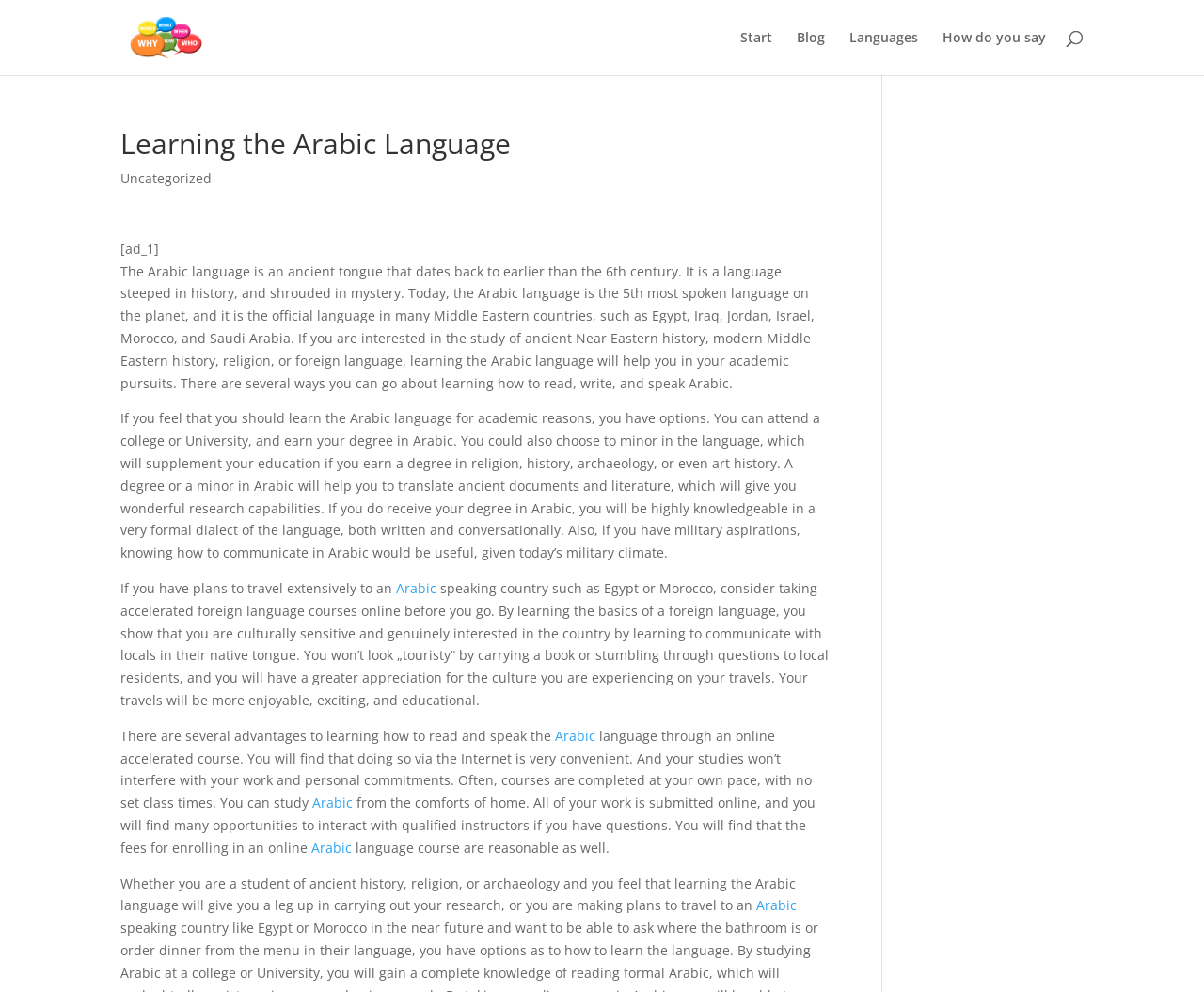What is the official language in some Middle Eastern countries?
Refer to the image and provide a one-word or short phrase answer.

Arabic